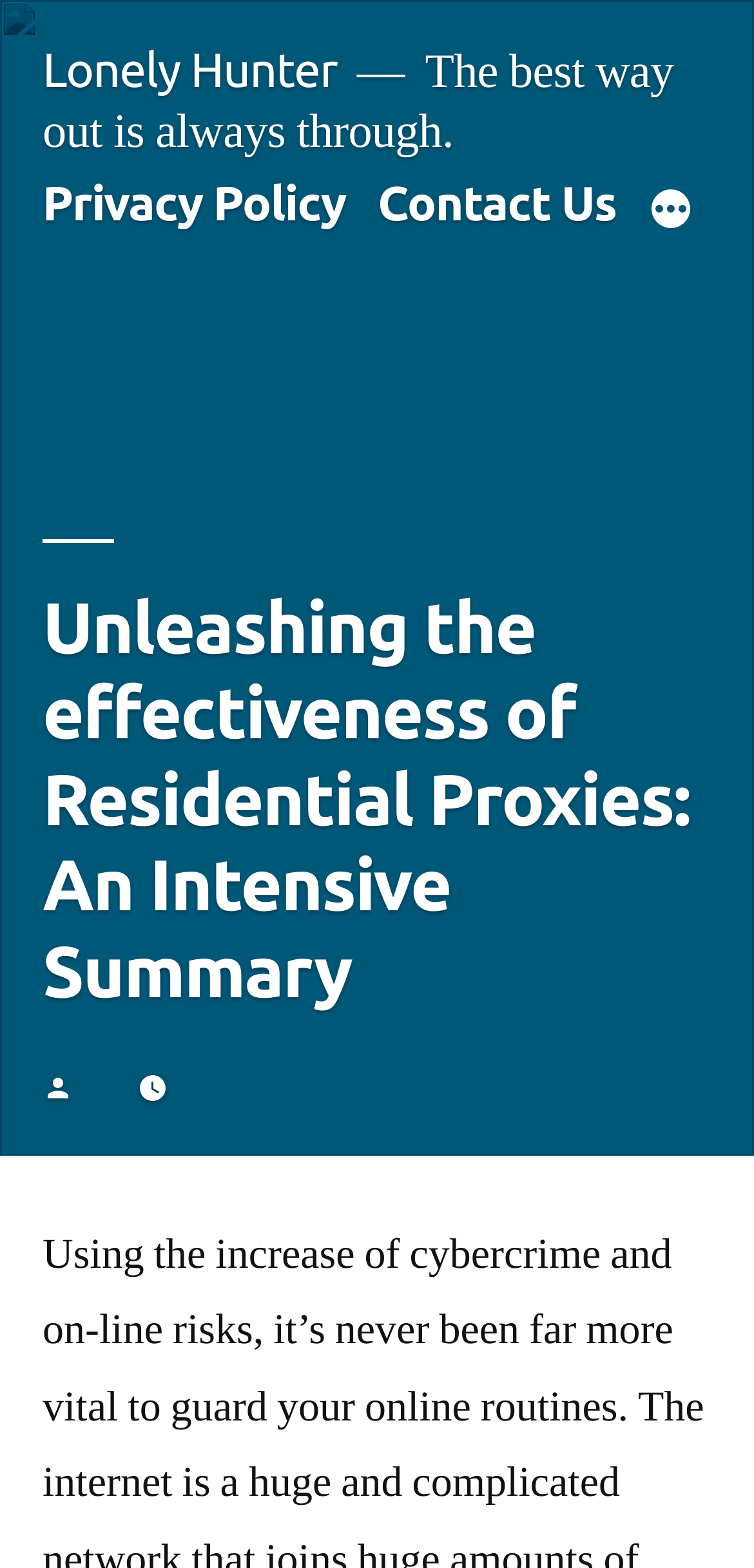Extract the main heading from the webpage content.

Unleashing the effectiveness of Residential Proxies: An Intensive Summary